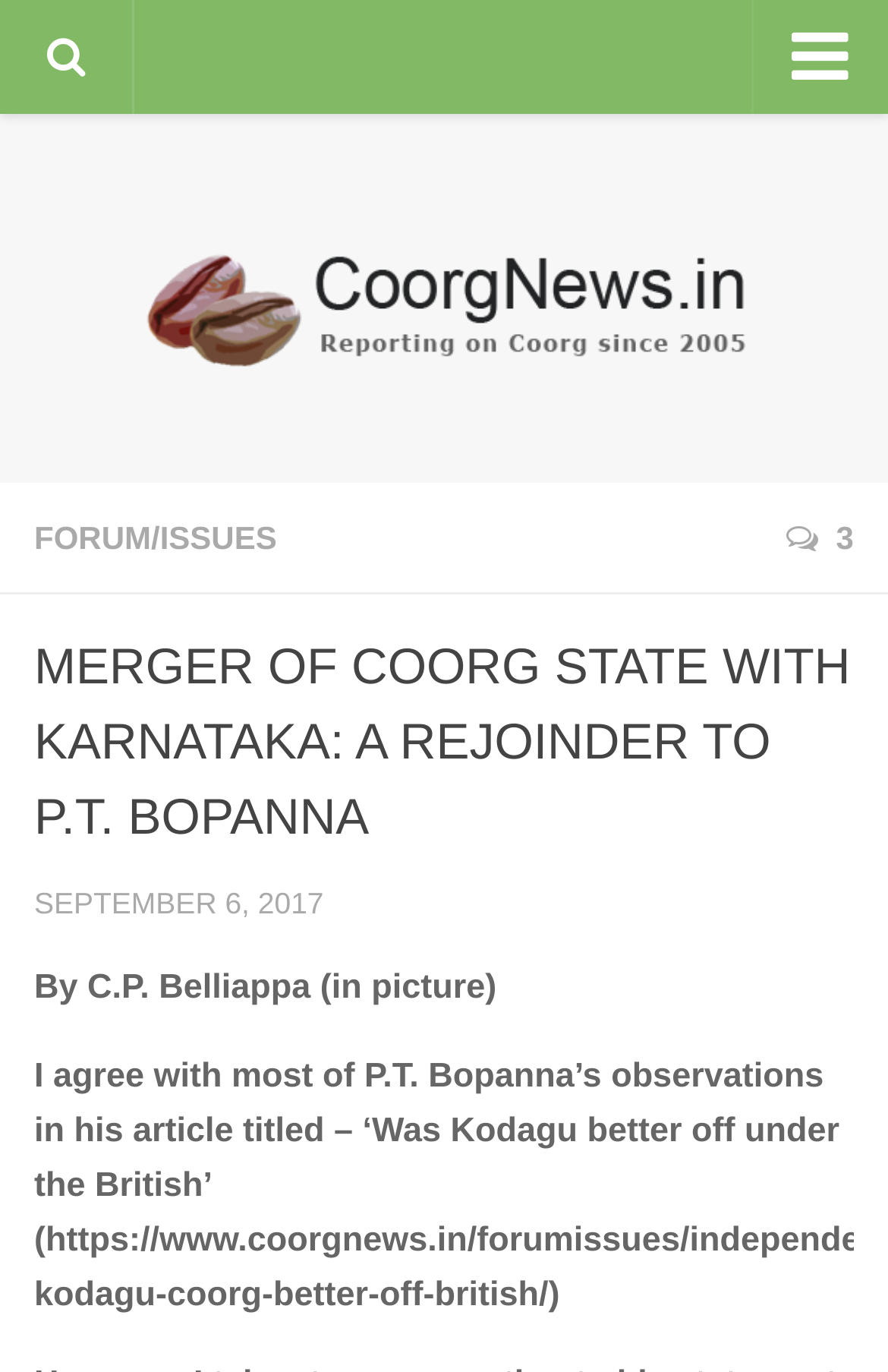Carefully observe the image and respond to the question with a detailed answer:
What is the date of the article?

I found the date of the article by looking at the StaticText element with the text 'SEPTEMBER 6, 2017', which is likely to be the date of the article.